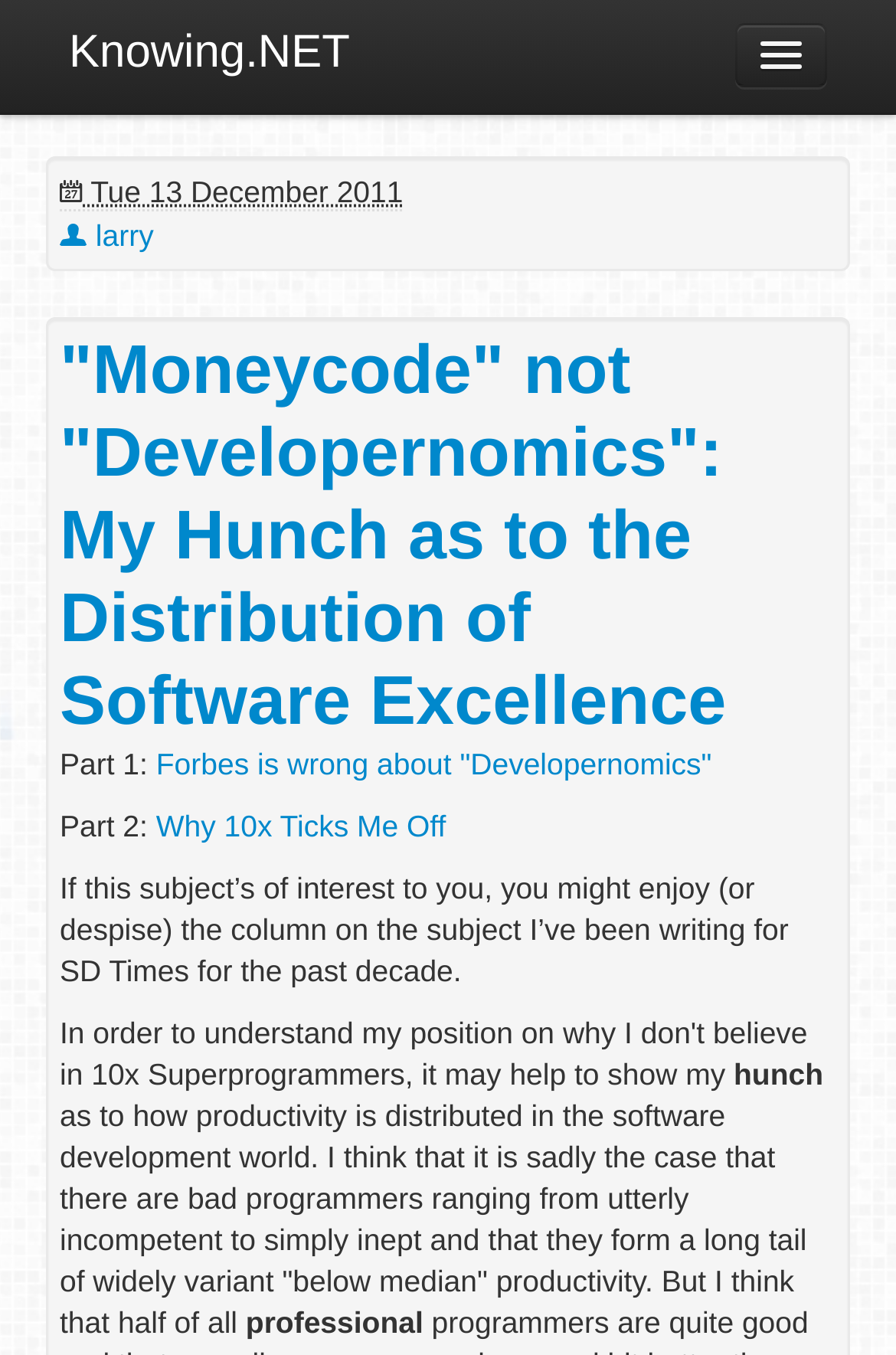Determine the bounding box coordinates of the region to click in order to accomplish the following instruction: "Check the column on SD Times". Provide the coordinates as four float numbers between 0 and 1, specifically [left, top, right, bottom].

[0.067, 0.643, 0.88, 0.729]